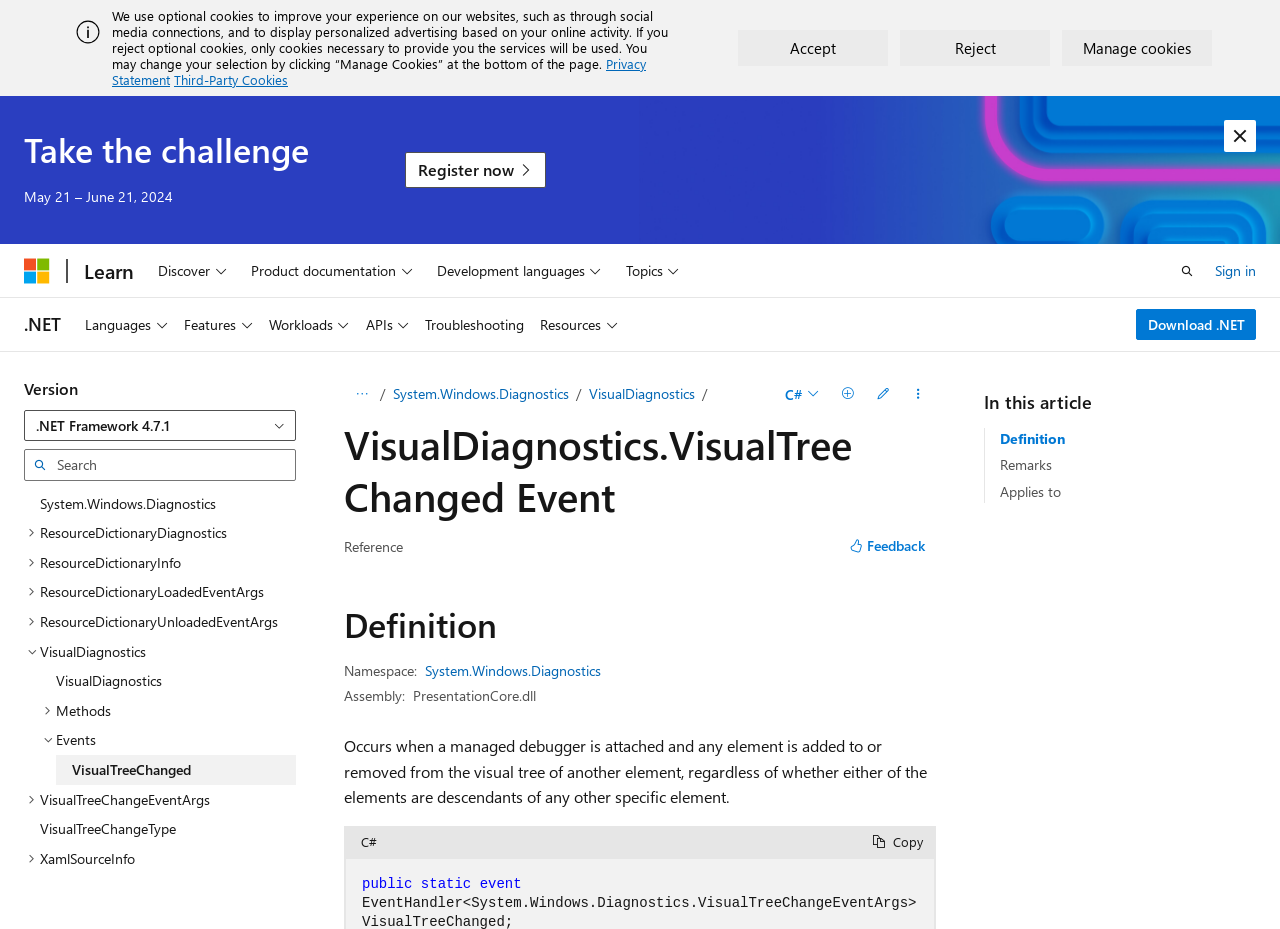Locate the bounding box coordinates of the segment that needs to be clicked to meet this instruction: "Click the 'Copy' button".

[0.673, 0.89, 0.73, 0.922]